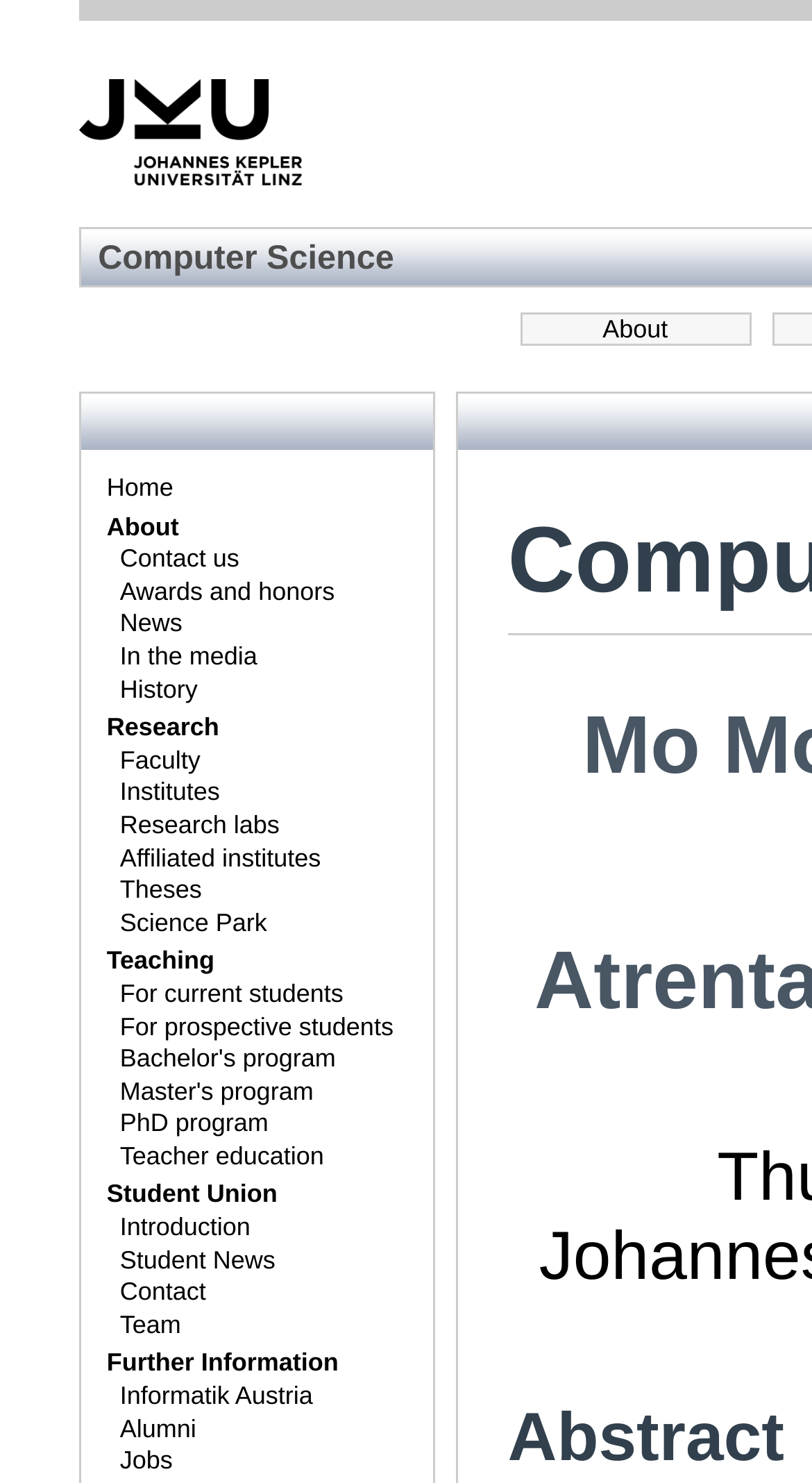Determine the primary headline of the webpage.

Computer Science Colloquium